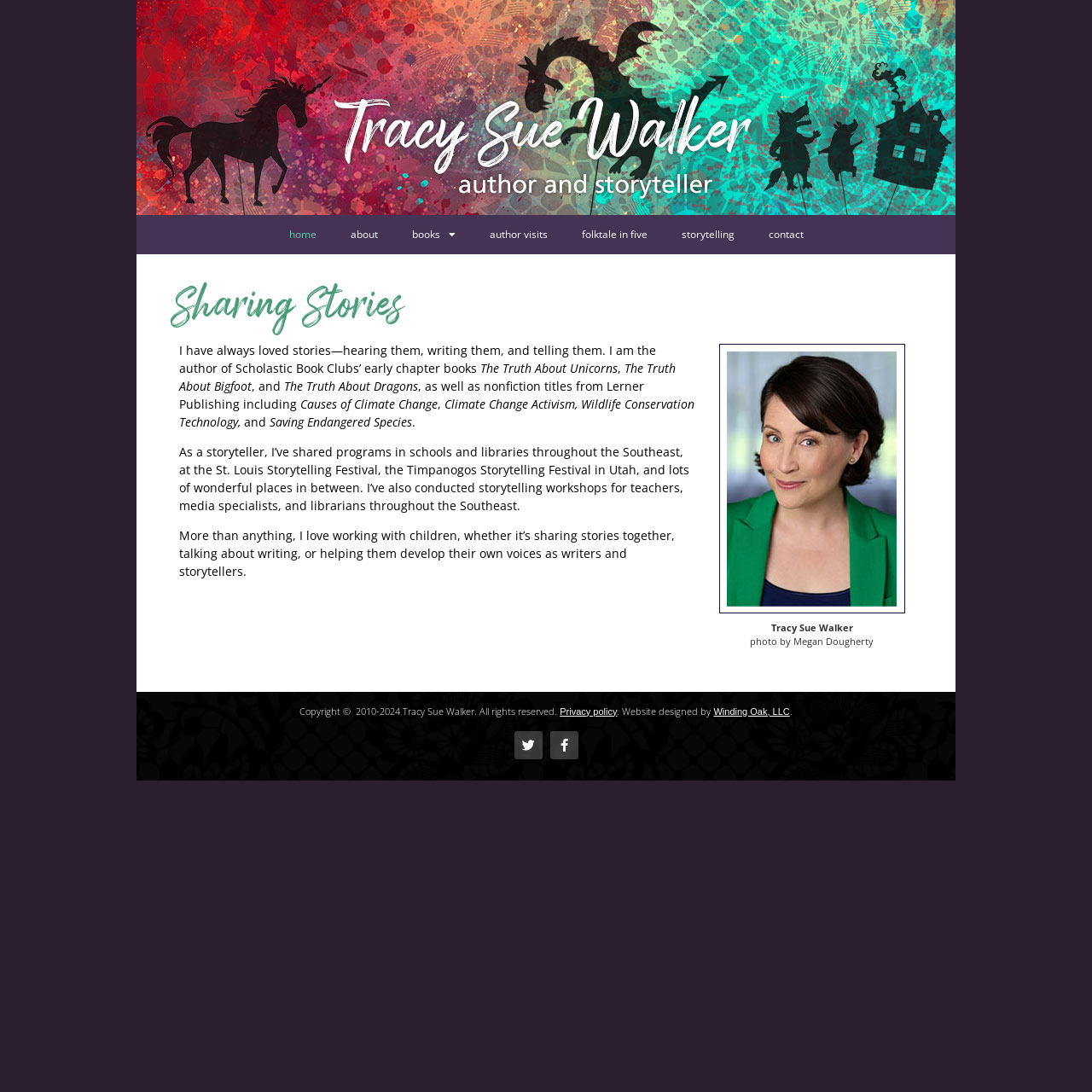Refer to the image and provide a thorough answer to this question:
What is the name of the festival mentioned?

The name of the festival mentioned is the St. Louis Storytelling Festival, which is mentioned in the StaticText 'As a storyteller, I’ve shared programs in schools and libraries throughout the Southeast, at the St. Louis Storytelling Festival, the Timpanogos Storytelling Festival in Utah, and lots of wonderful places in between'.